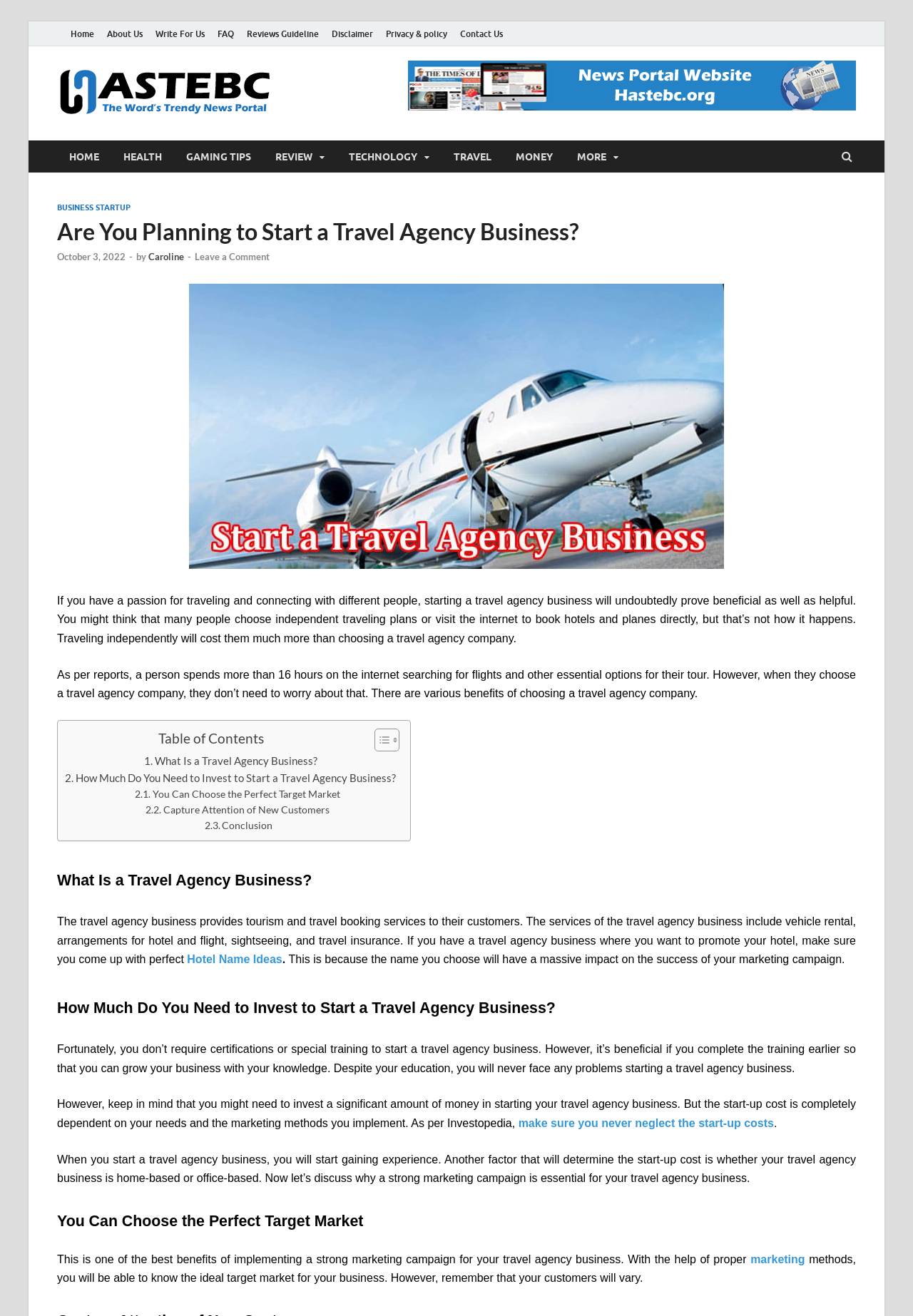Analyze the image and answer the question with as much detail as possible: 
What is the main topic of the article?

Based on the content of the webpage, it is clear that the main topic of the article is about starting a travel agency business, its benefits, and how to invest in it.